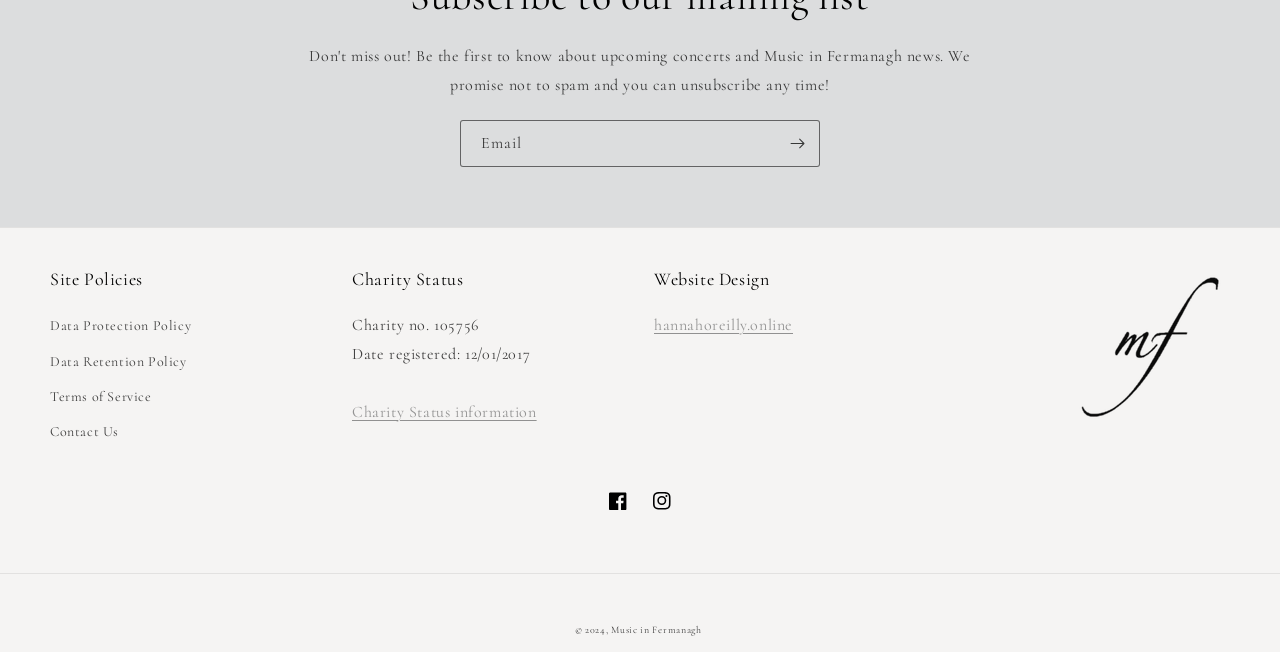Pinpoint the bounding box coordinates of the element that must be clicked to accomplish the following instruction: "Visit Facebook page". The coordinates should be in the format of four float numbers between 0 and 1, i.e., [left, top, right, bottom].

[0.466, 0.735, 0.5, 0.802]